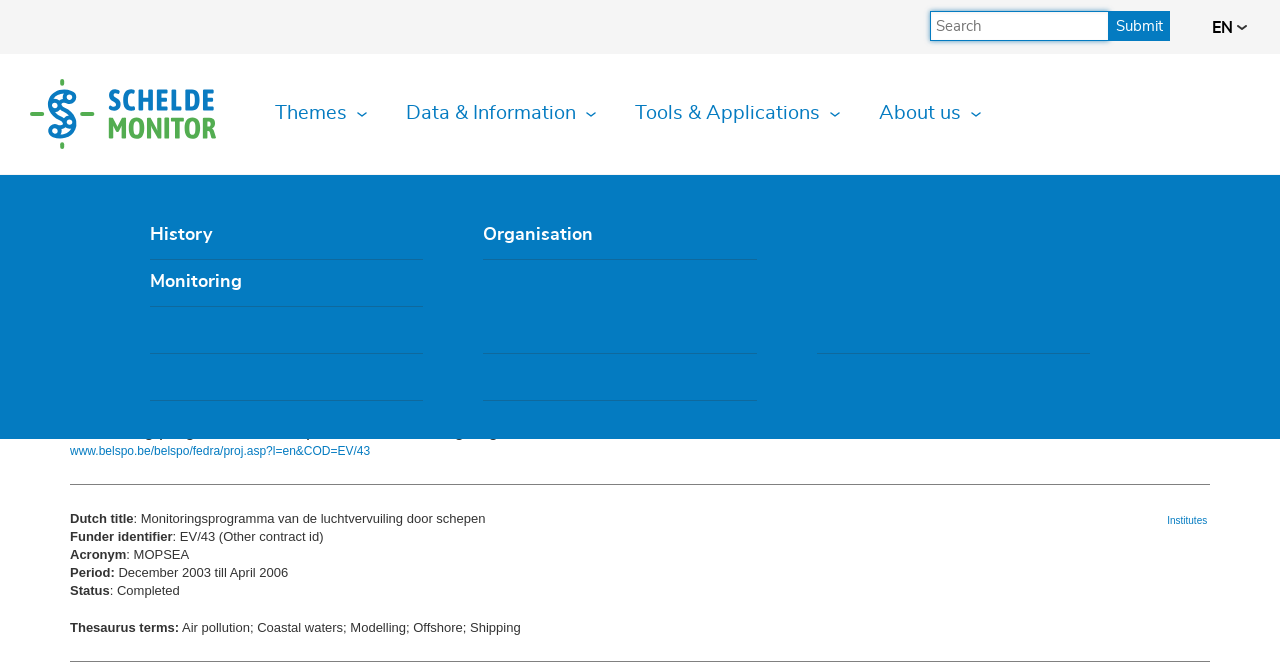What is the status of the 'Monitoringsprogramma van de luchtvervuiling door schepen' project?
Refer to the screenshot and respond with a concise word or phrase.

Completed